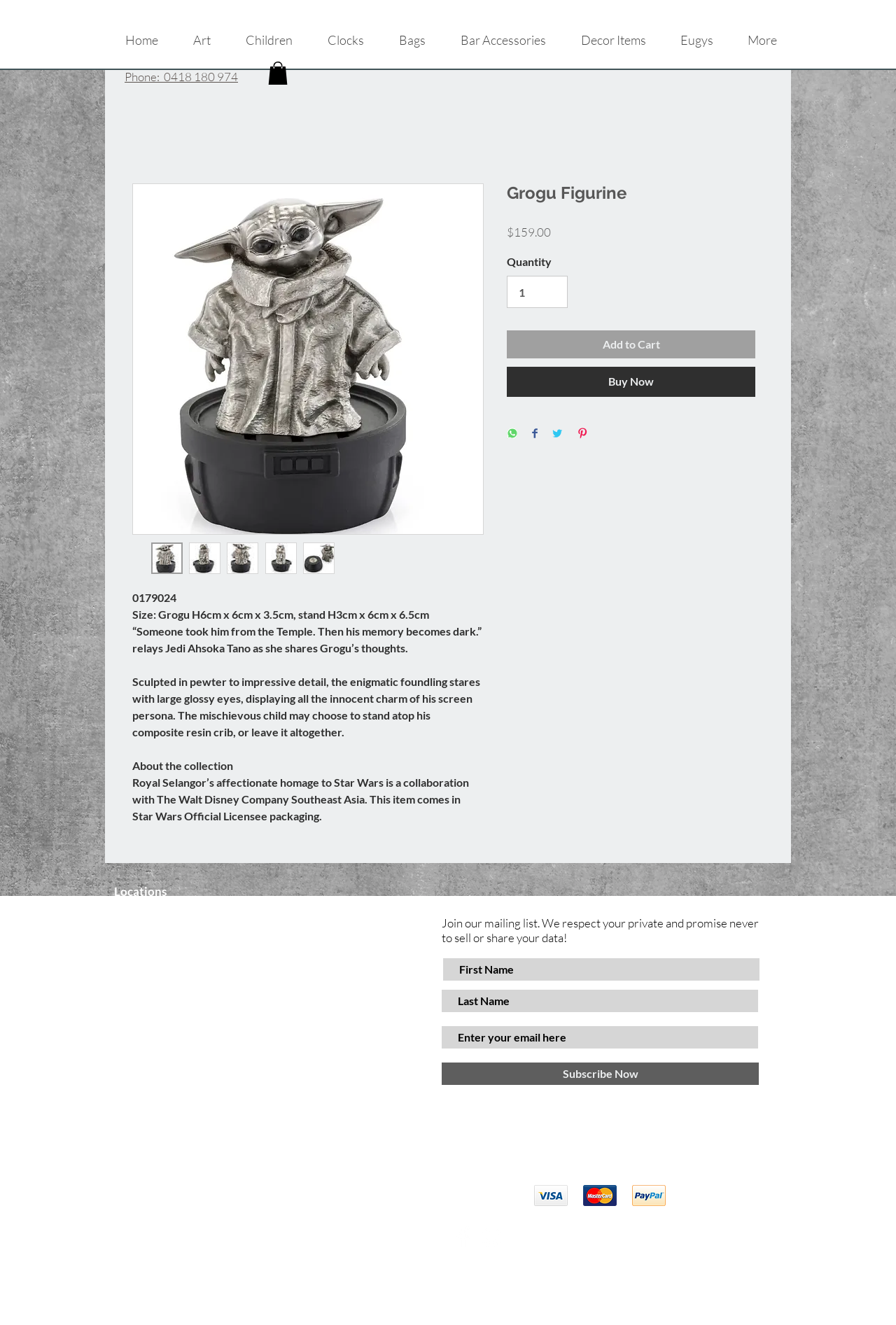Given the following UI element description: "aria-label="First Name" name="first-name" placeholder="First Name"", find the bounding box coordinates in the webpage screenshot.

[0.495, 0.723, 0.848, 0.74]